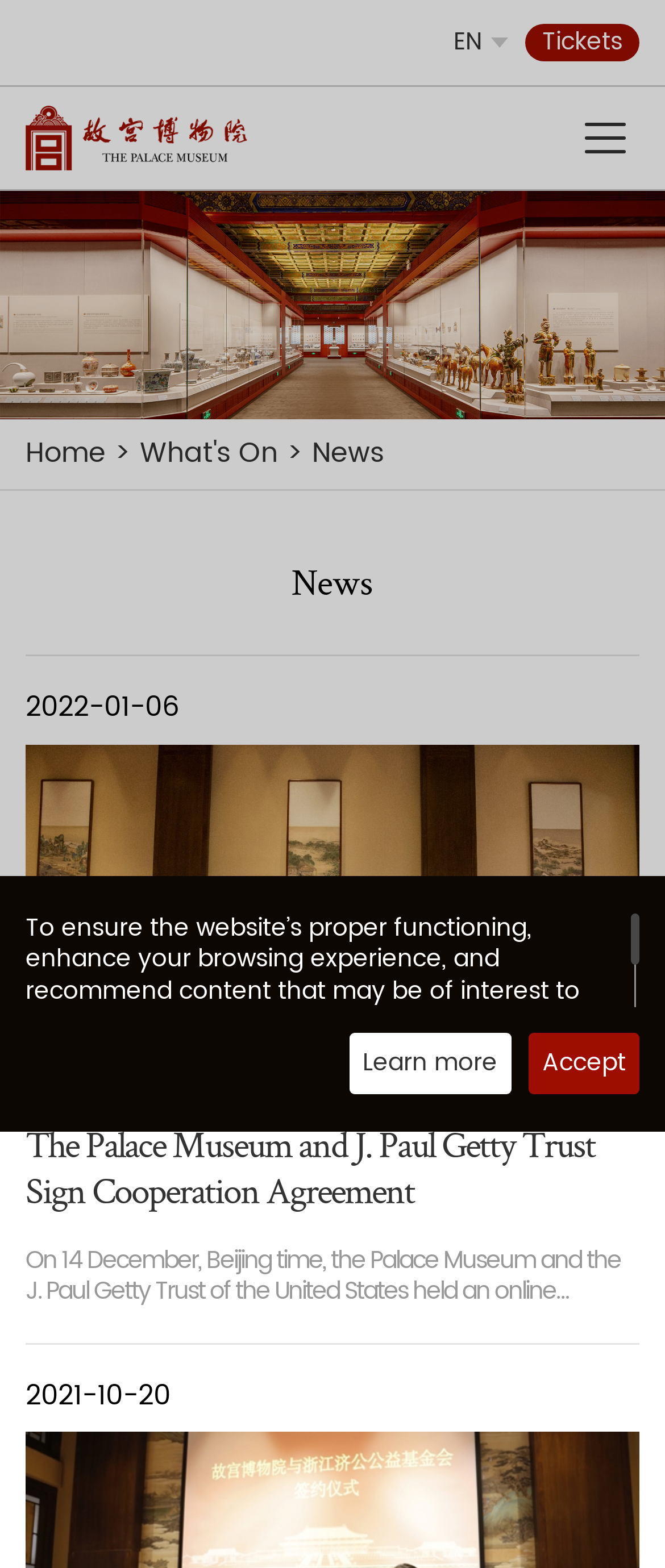What is the title of the news article?
Refer to the image and respond with a one-word or short-phrase answer.

The Palace Museum and J. Paul Getty Trust Sign Cooperation Agreement